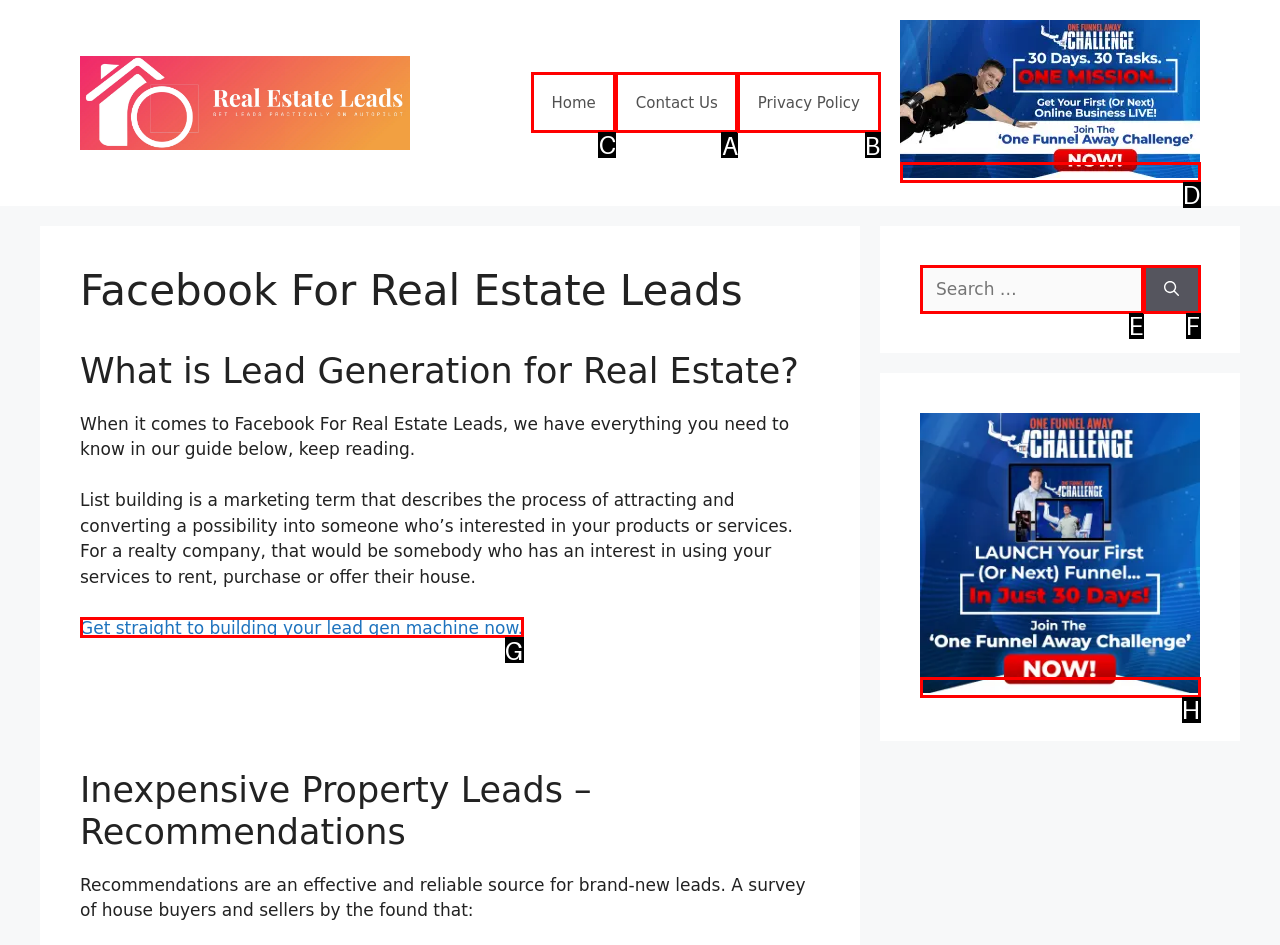Determine which HTML element I should select to execute the task: Click the 'Home' link
Reply with the corresponding option's letter from the given choices directly.

C